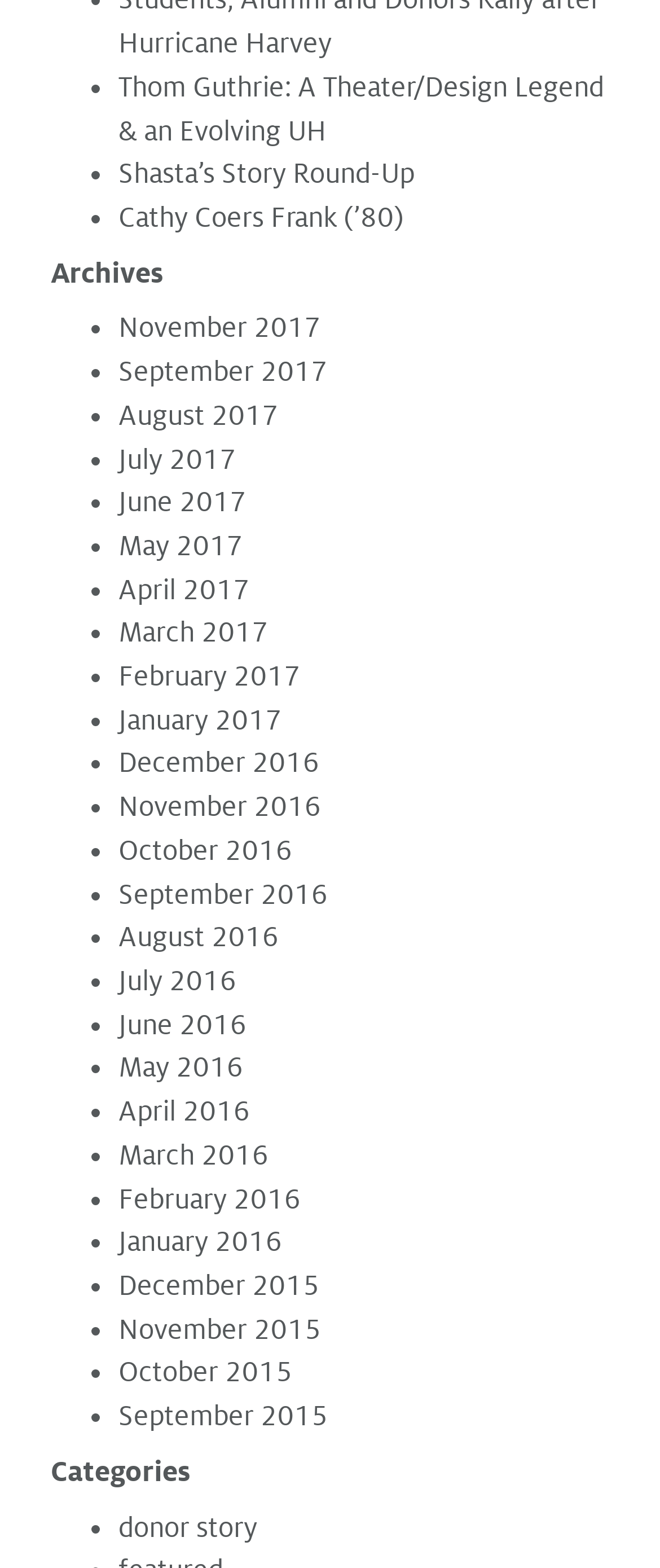What is the purpose of the list markers?
Please provide a single word or phrase as your answer based on the image.

To indicate list items